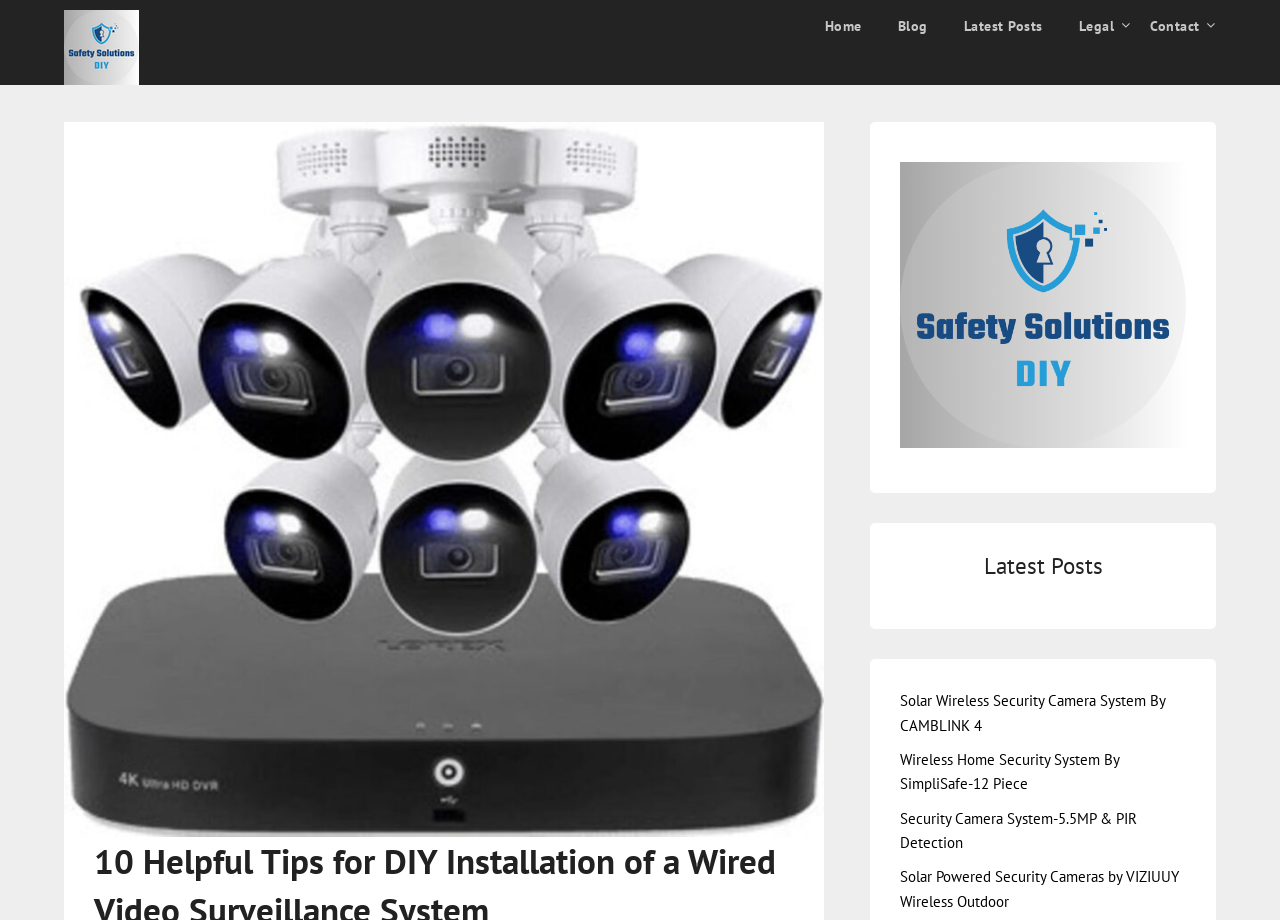How many navigation links are at the top?
Based on the screenshot, answer the question with a single word or phrase.

5